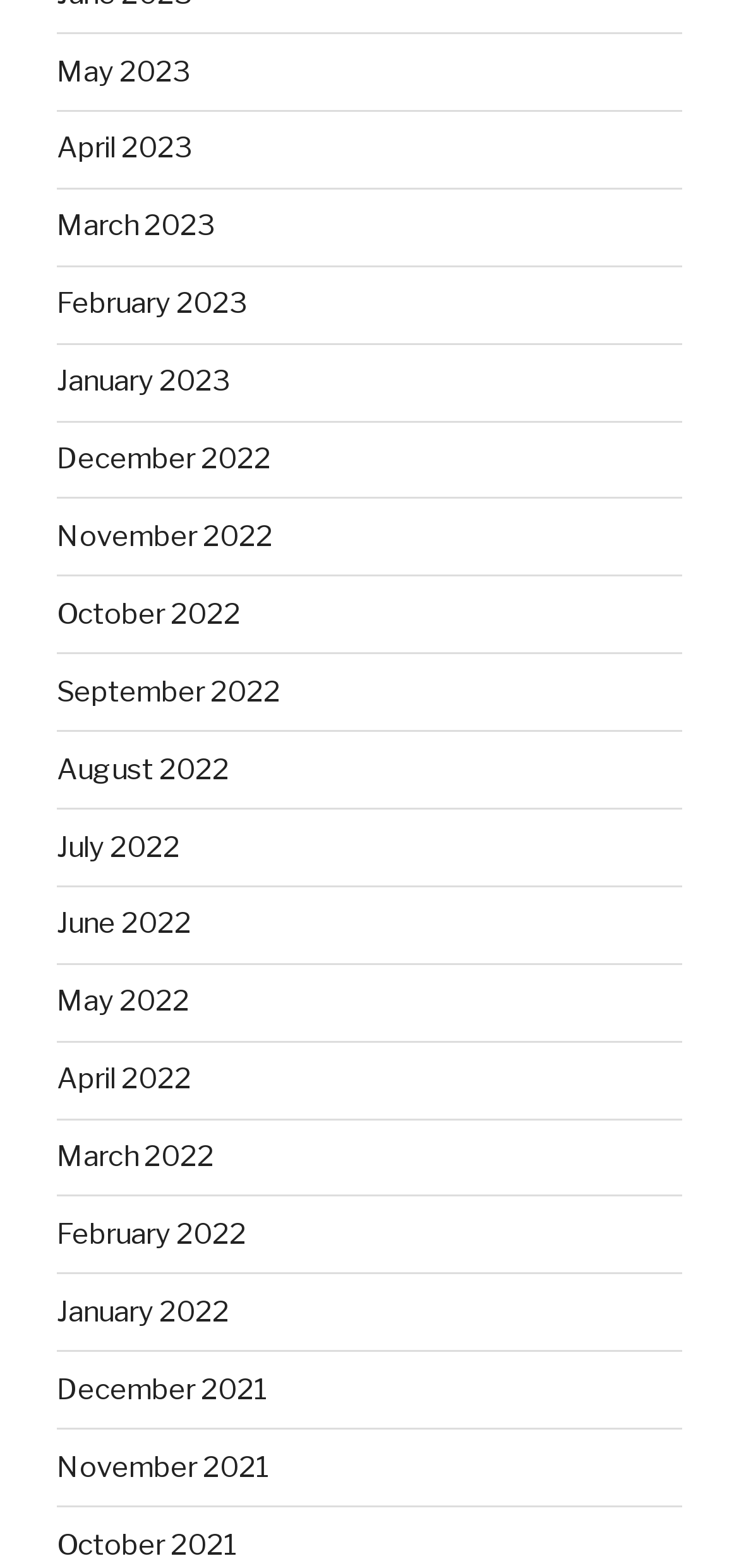Observe the image and answer the following question in detail: How many links are there in the first row?

I analyzed the bounding box coordinates of the links and found that the first four links ('May 2023', 'April 2023', 'March 2023', and 'February 2023') have similar y1 and y2 coordinates, indicating that they are in the same row. Therefore, there are 4 links in the first row.